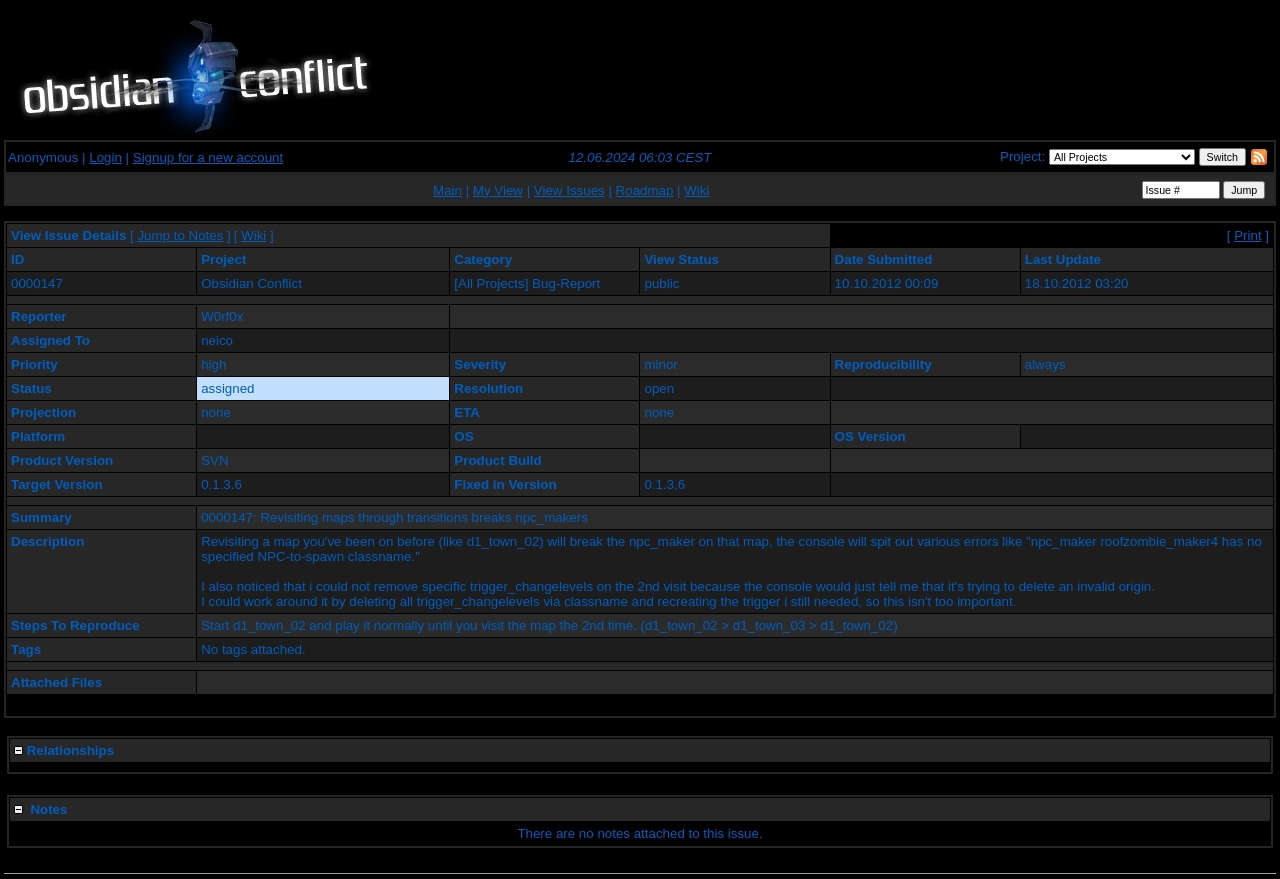Answer the question below in one word or phrase:
What is the priority of the current issue?

high